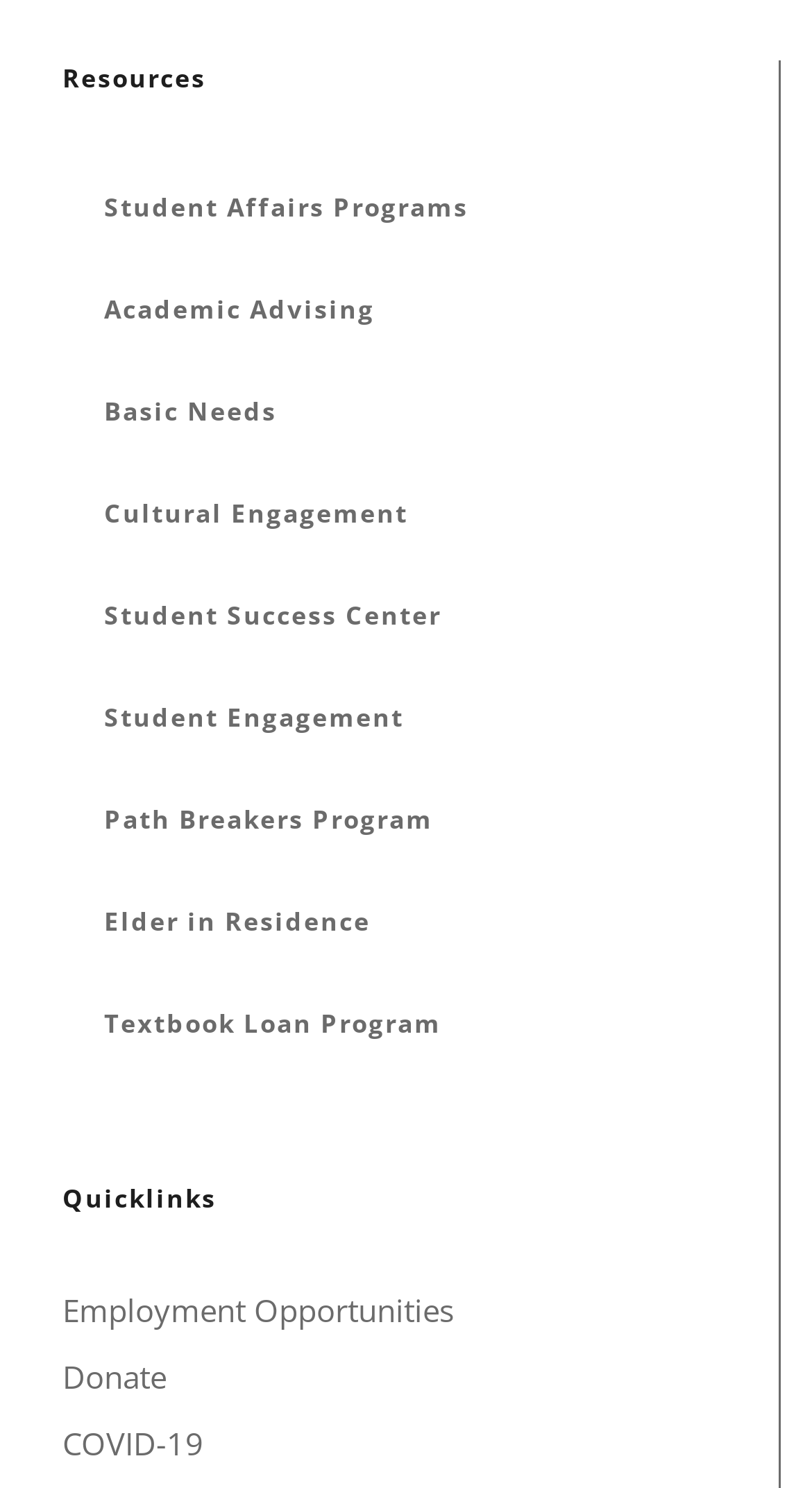What is the last link under Quicklinks?
Could you please answer the question thoroughly and with as much detail as possible?

I looked at the links under the 'Quicklinks' section and found that the last link is 'COVID-19'.